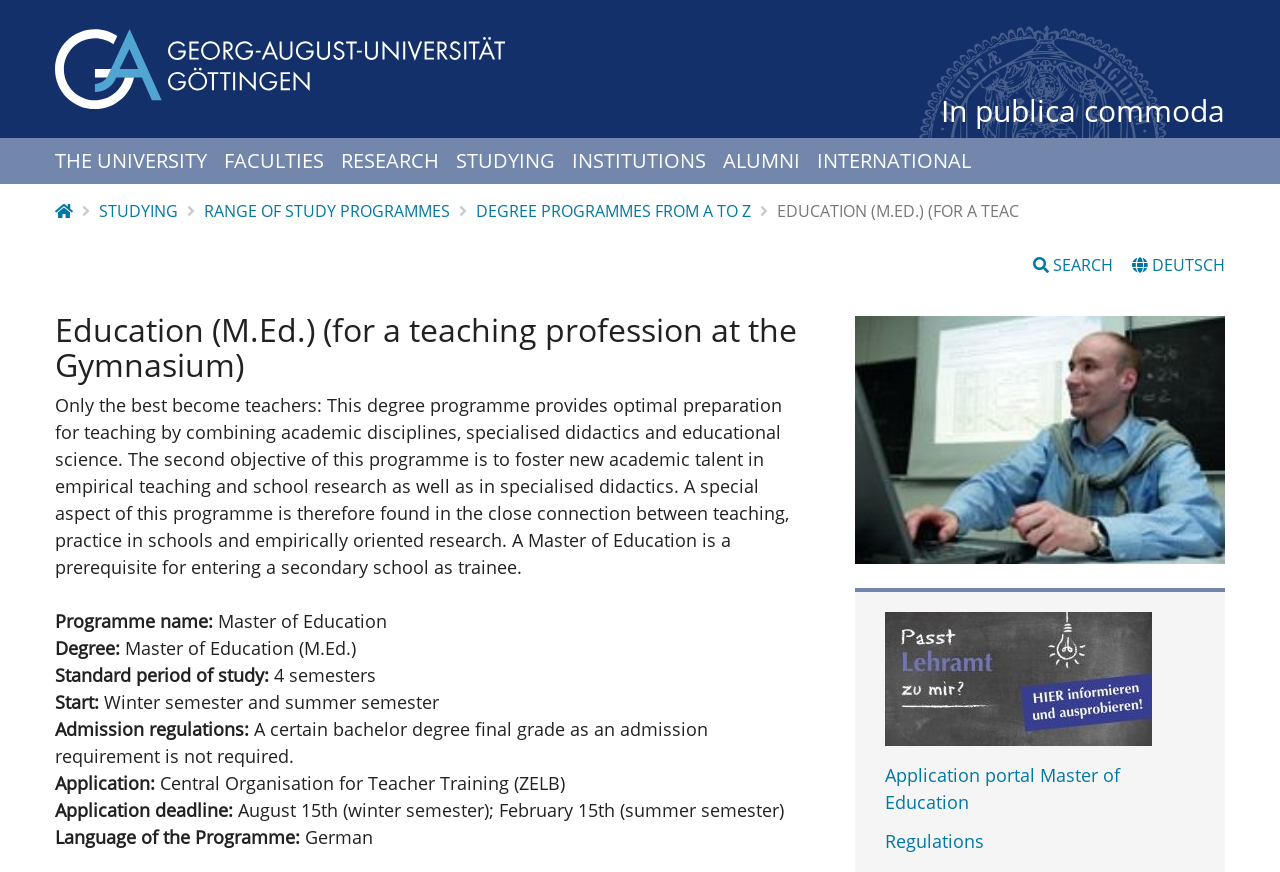Identify the bounding box coordinates for the element that needs to be clicked to fulfill this instruction: "Apply for the Master of Education programme". Provide the coordinates in the format of four float numbers between 0 and 1: [left, top, right, bottom].

[0.691, 0.875, 0.875, 0.933]